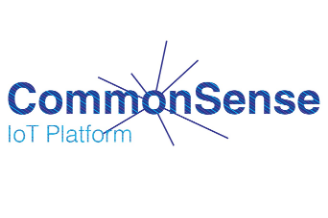Answer with a single word or phrase: 
What is the role of the platform?

Integrating and managing IoT devices